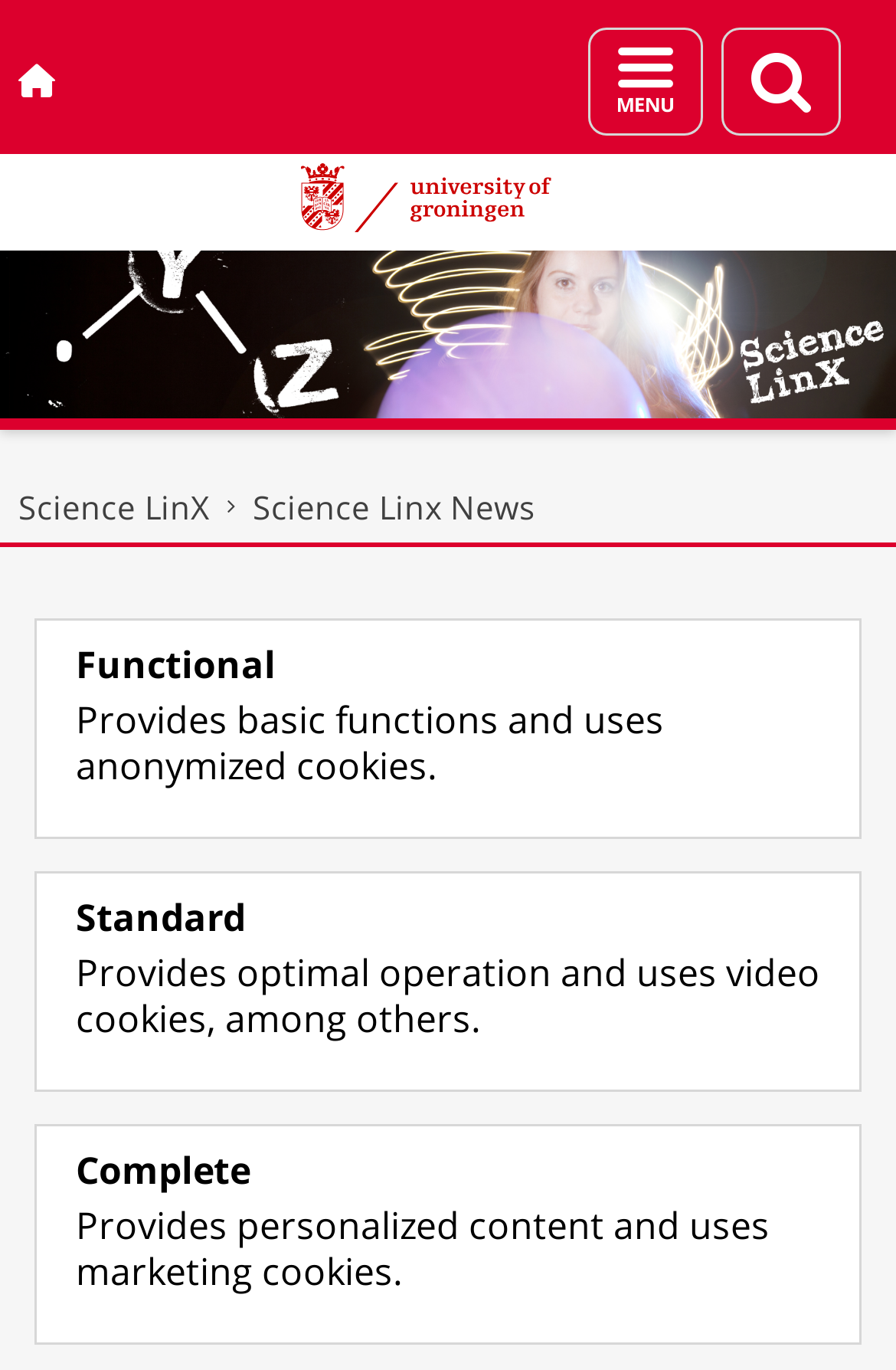Locate the bounding box coordinates of the area you need to click to fulfill this instruction: 'Read the news about Oscar Kuipers in documentary on synthetic biology'. The coordinates must be in the form of four float numbers ranging from 0 to 1: [left, top, right, bottom].

[0.021, 0.448, 0.979, 0.607]